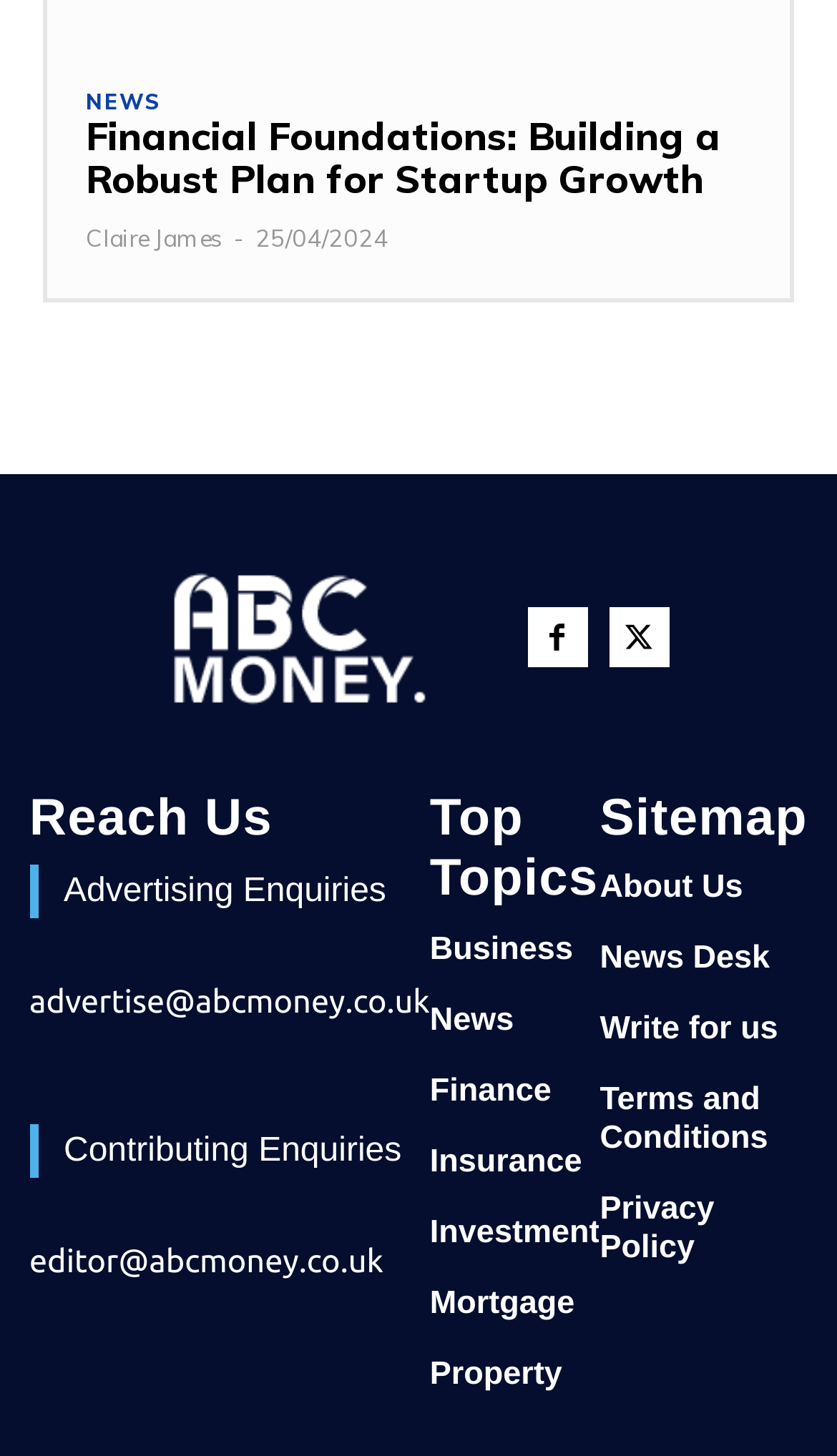Respond concisely with one word or phrase to the following query:
What is the date of the current article?

25/04/2024